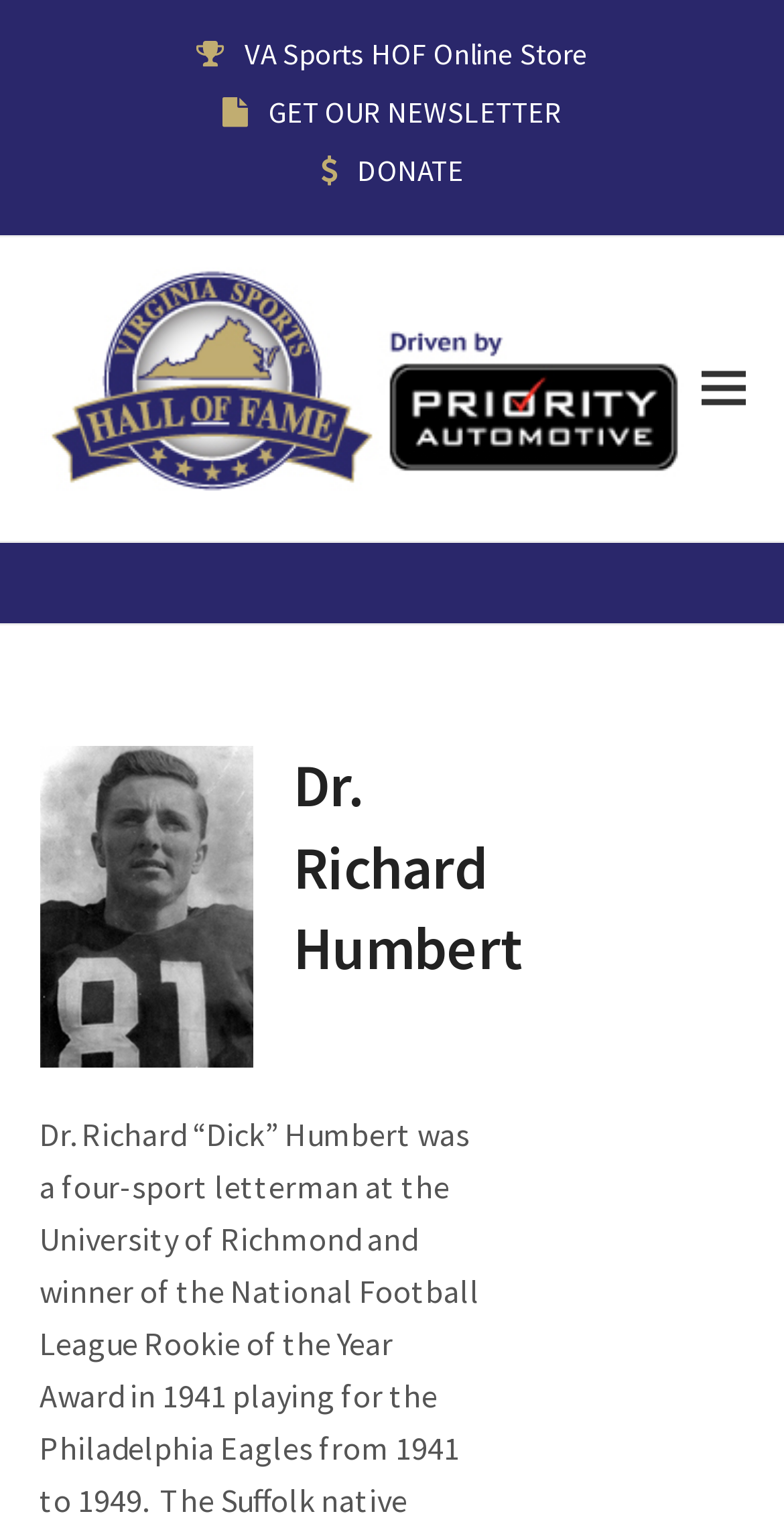Give a one-word or short-phrase answer to the following question: 
What is the purpose of the 'GET OUR NEWSLETTER' link?

To subscribe to the newsletter